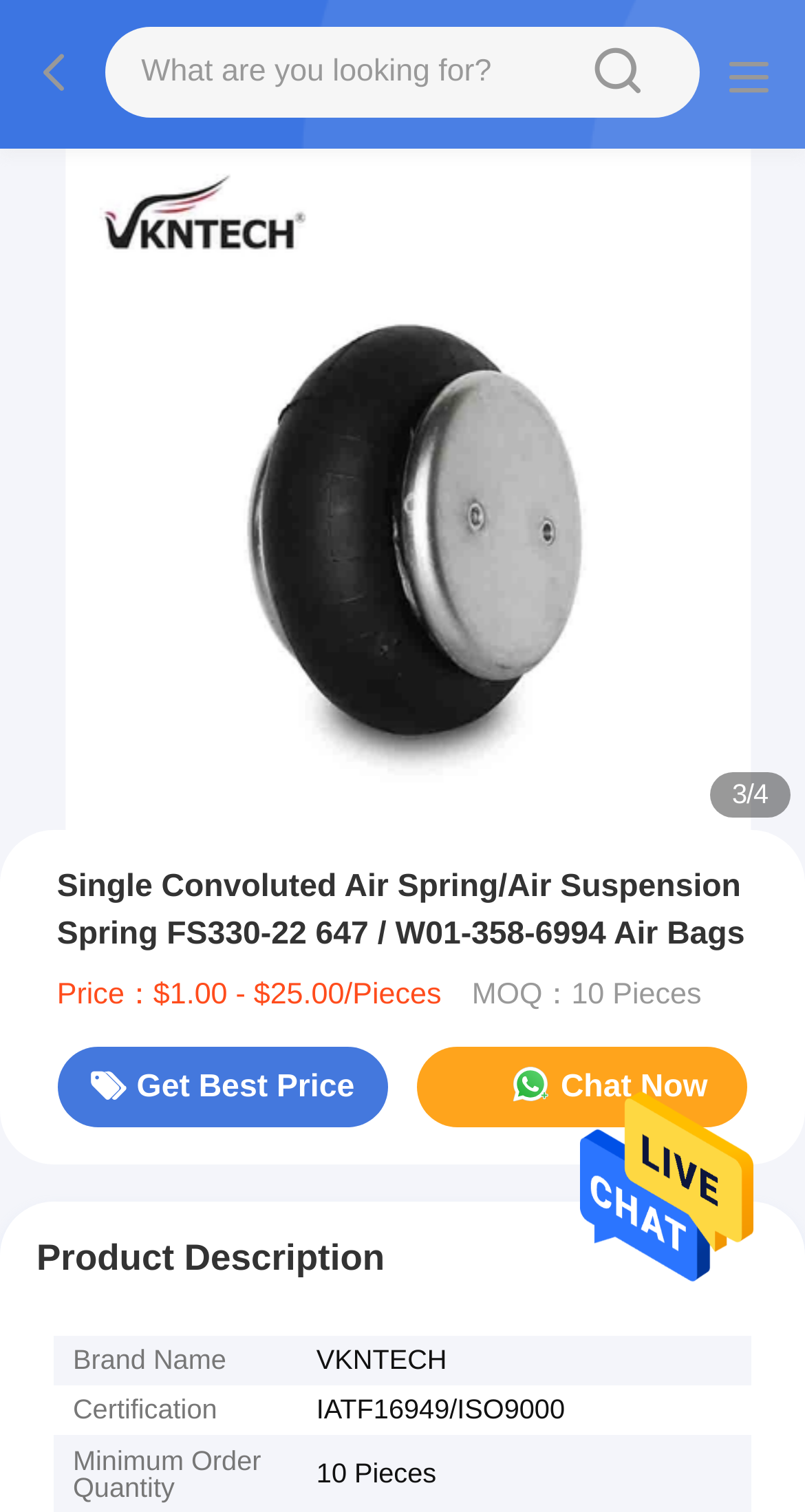What is the price range of the air spring?
Could you answer the question with a detailed and thorough explanation?

I found the price range by looking at the StaticText element with the text 'Price：$1.00 - $25.00/Pieces' which is located at [0.071, 0.647, 0.548, 0.669] on the webpage.